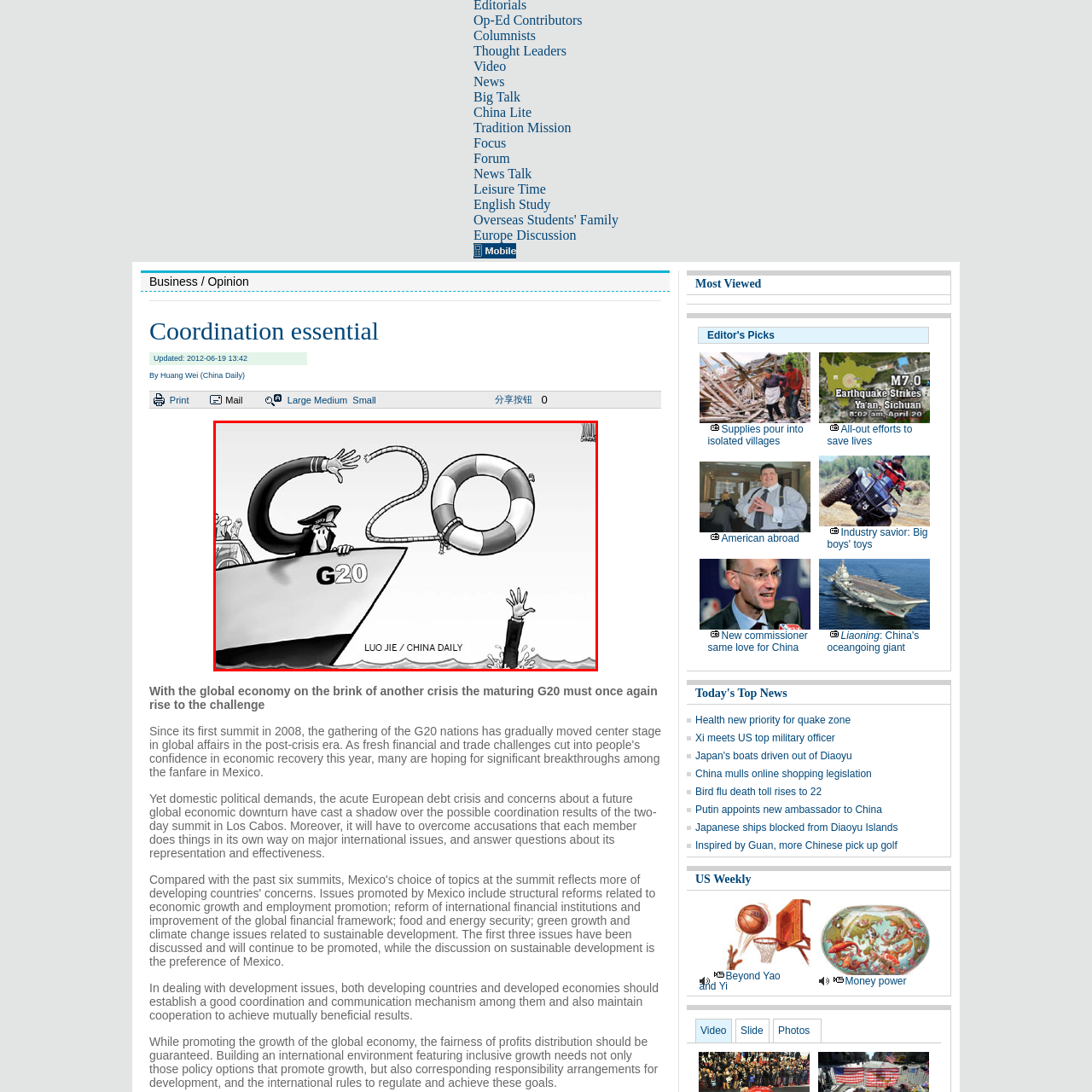Pay attention to the section of the image delineated by the white outline and provide a detailed response to the subsequent question, based on your observations: 
What is the boat labeled as?

The boat in the cartoon is labeled as 'G20', which refers to the G20 summit, a gathering of the world's leading economies. This label is crucial in understanding the context of the satirical cartoon, which critiques the effectiveness of the G20 in addressing global economic challenges.